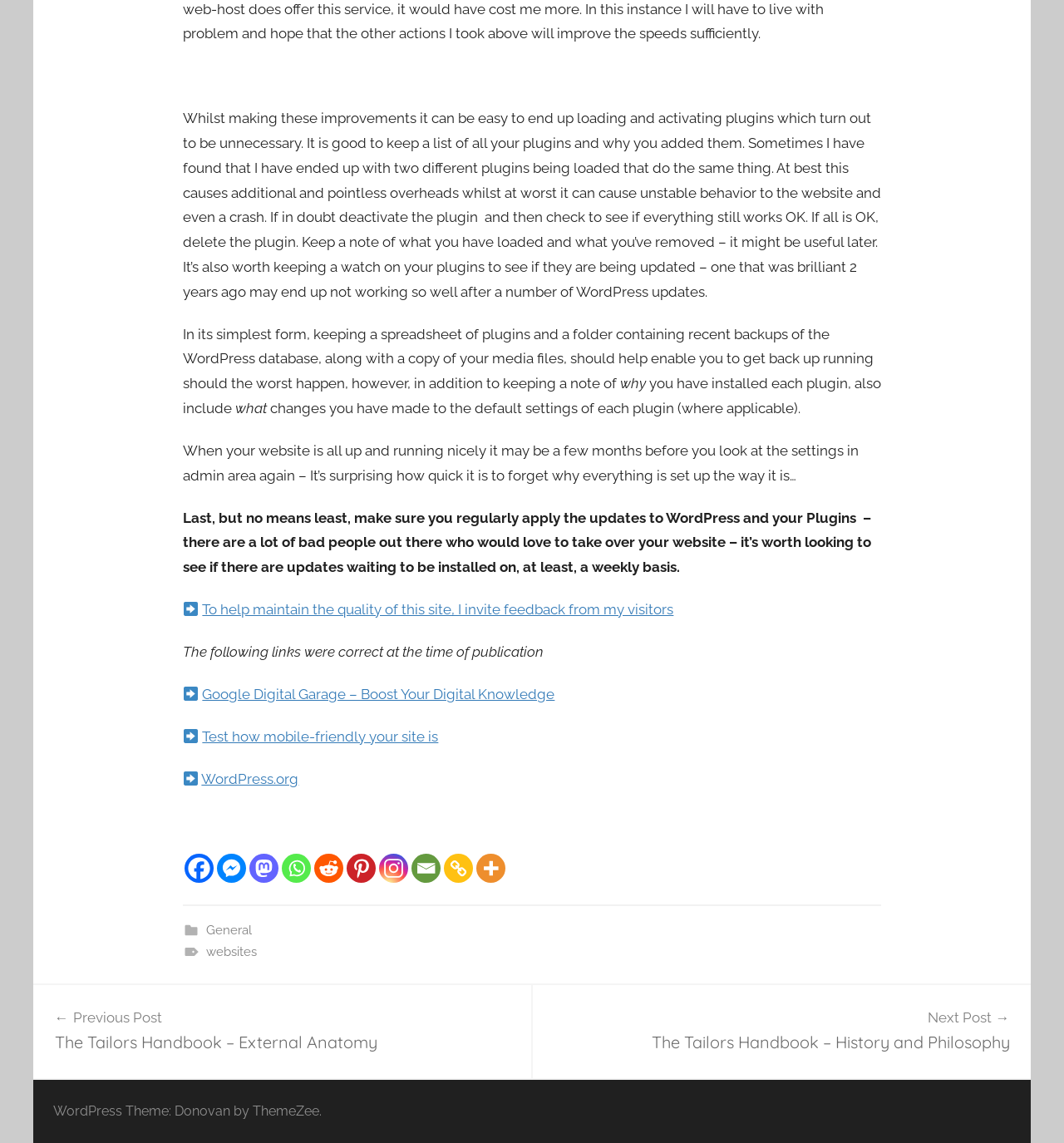Locate the bounding box coordinates of the area where you should click to accomplish the instruction: "Click the link to provide feedback".

[0.19, 0.526, 0.633, 0.54]